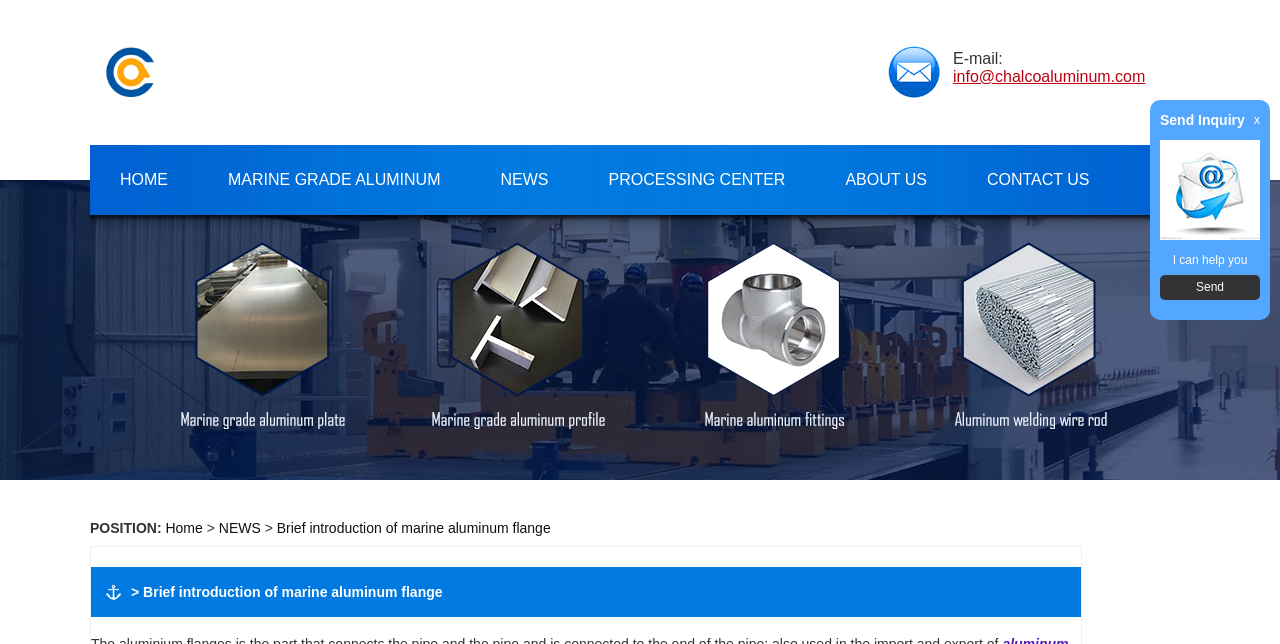Specify the bounding box coordinates of the area to click in order to follow the given instruction: "Click on the 'Send Inquiry' button."

[0.906, 0.352, 0.984, 0.377]